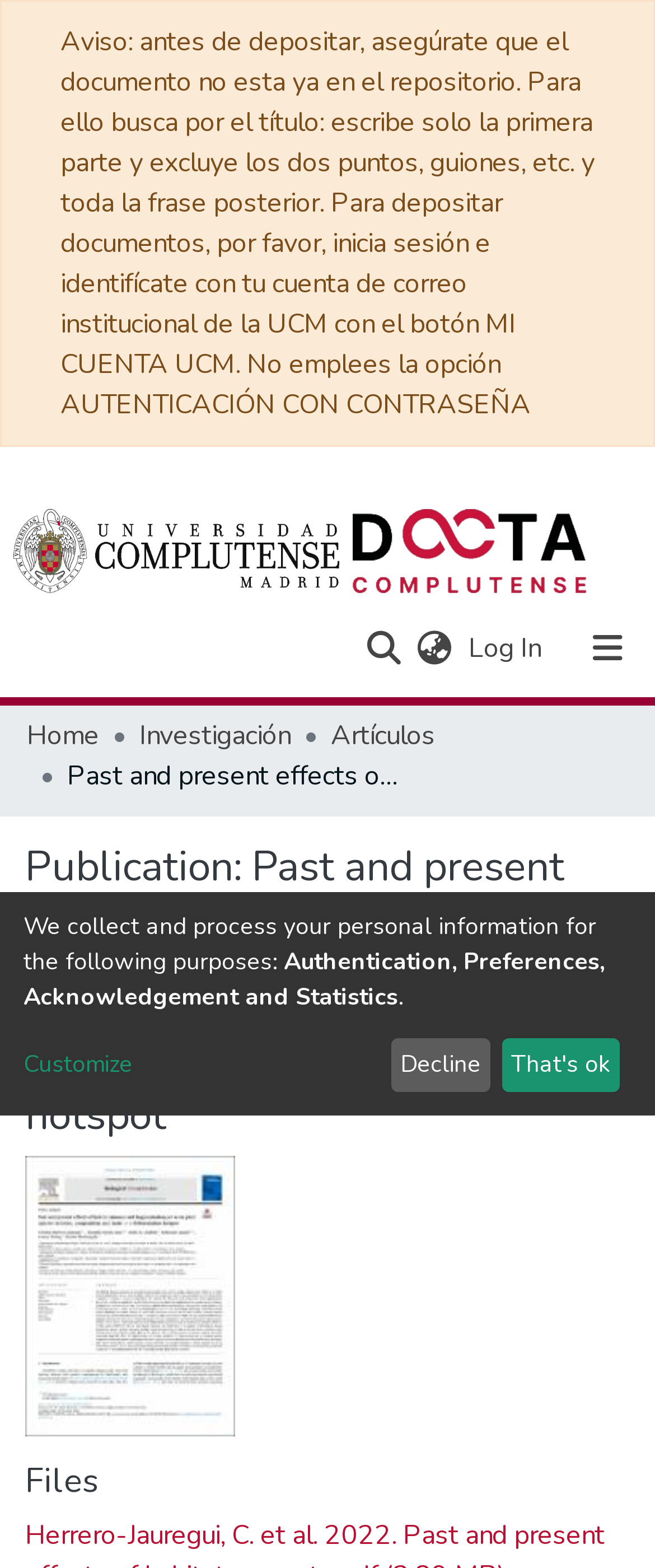How many links are in the main navigation bar?
Based on the image, provide your answer in one word or phrase.

5